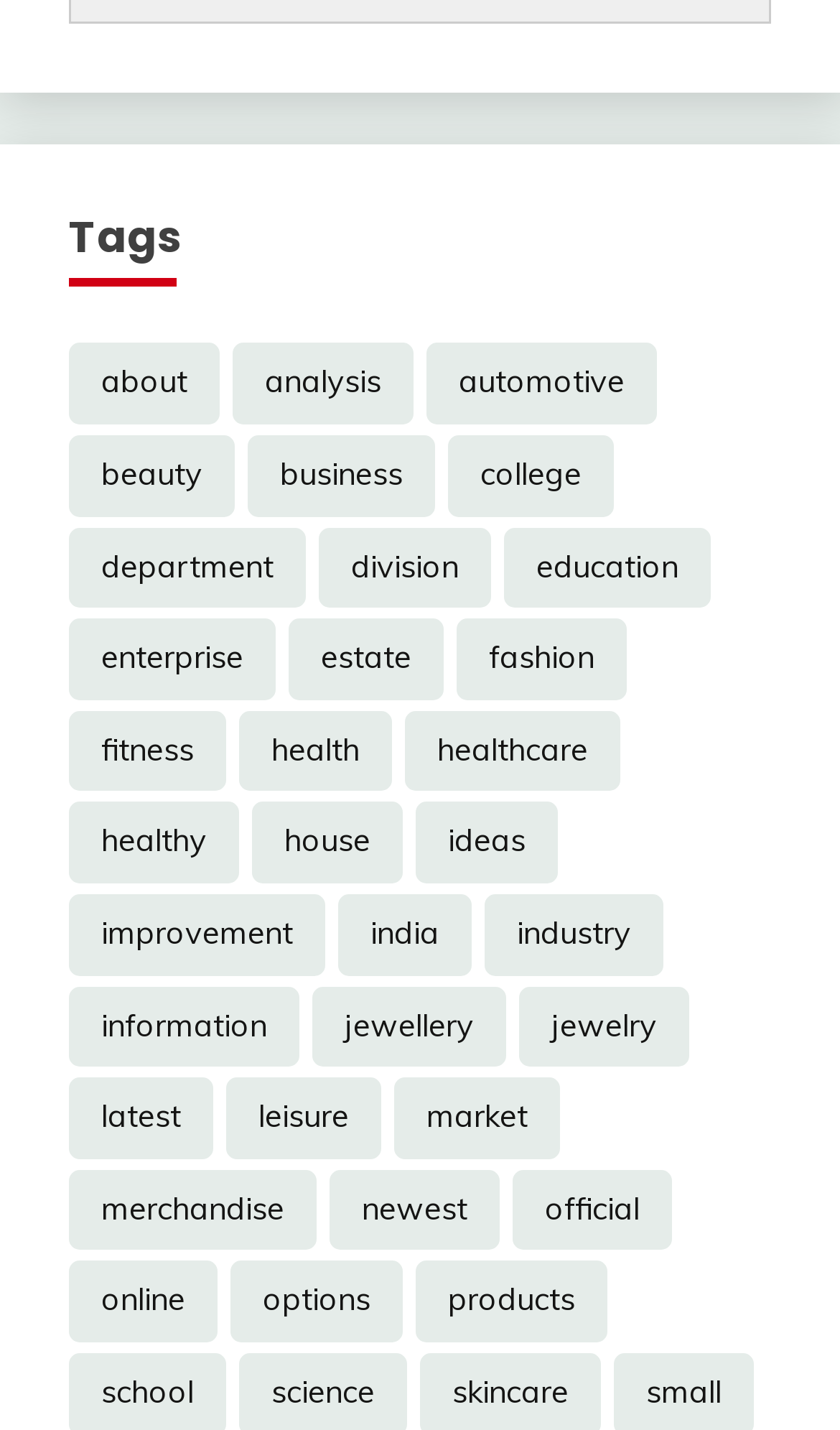Please specify the bounding box coordinates for the clickable region that will help you carry out the instruction: "explore analysis topics".

[0.277, 0.24, 0.492, 0.297]